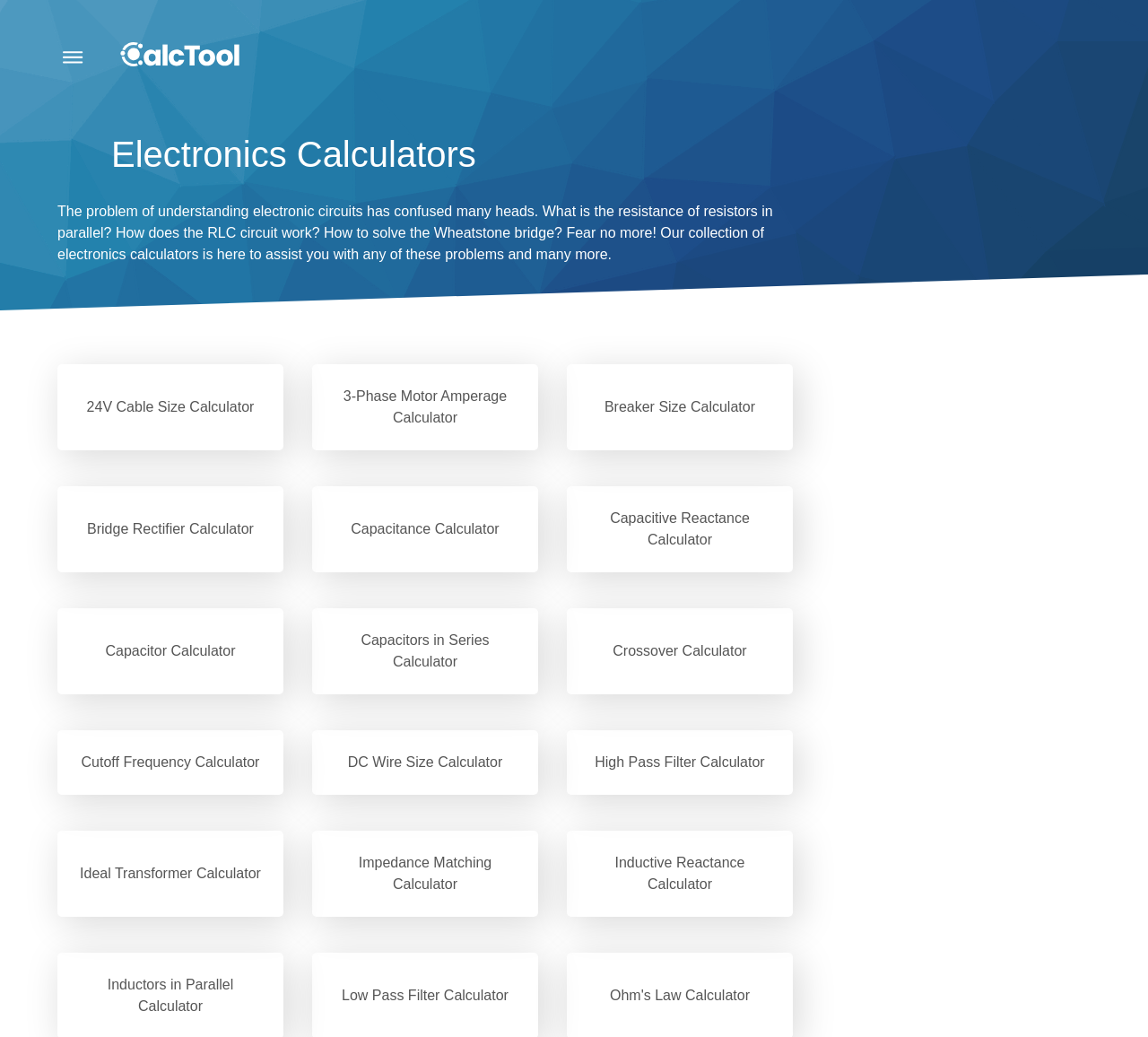Answer this question in one word or a short phrase: What is the topic of the calculators on this webpage?

Electronics